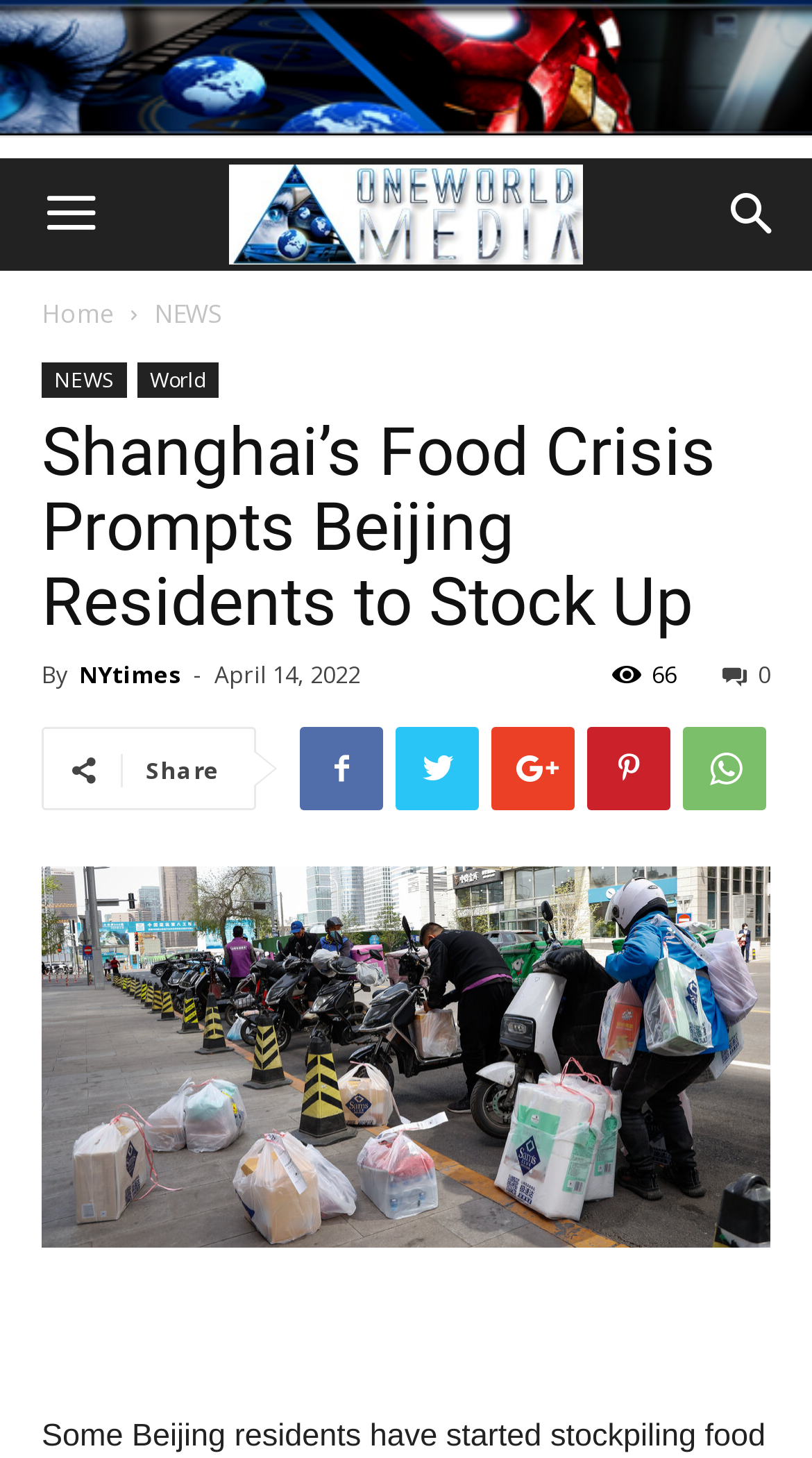Your task is to extract the text of the main heading from the webpage.

Shanghai’s Food Crisis Prompts Beijing Residents to Stock Up